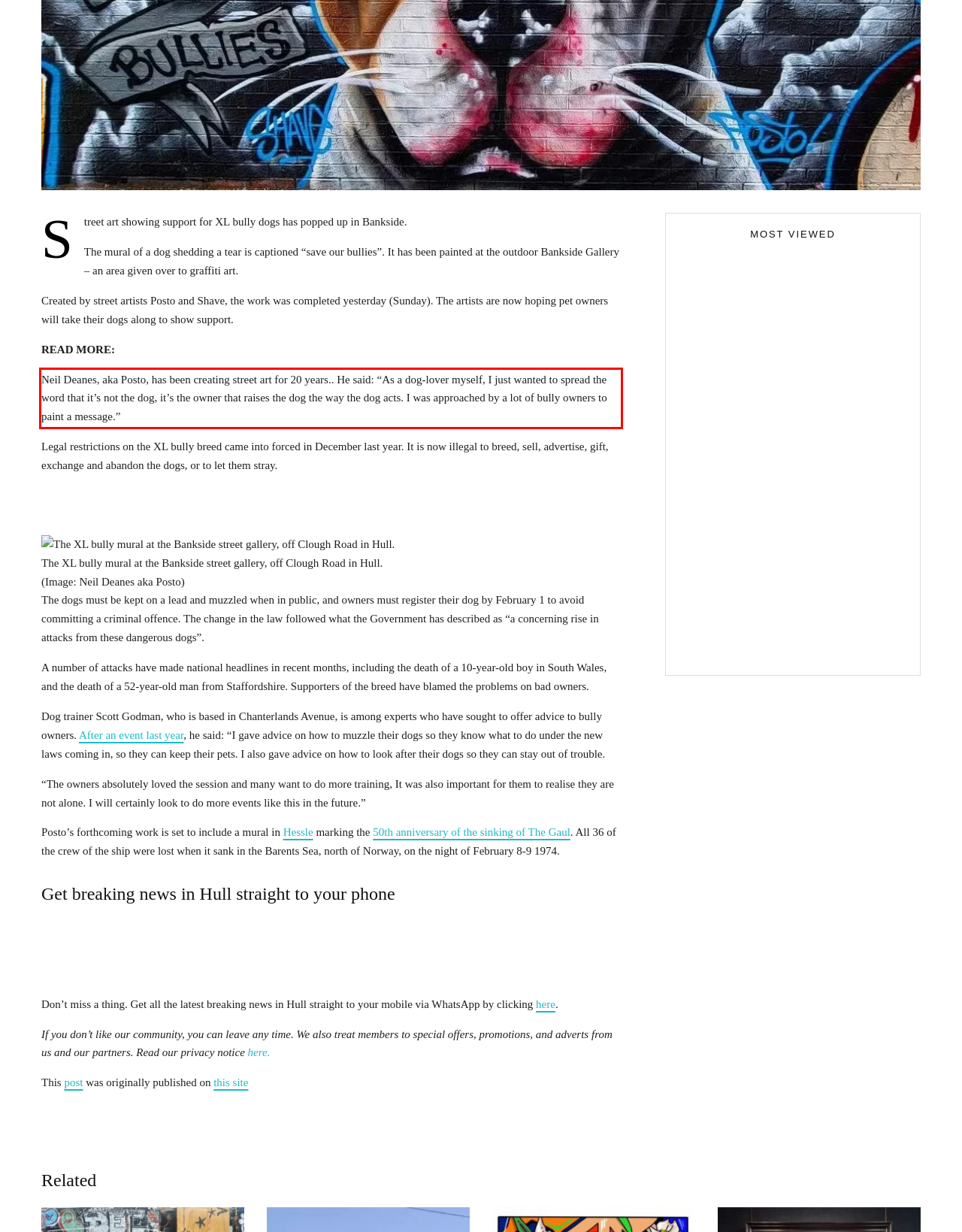Please identify the text within the red rectangular bounding box in the provided webpage screenshot.

Neil Deanes, aka Posto, has been creating street art for 20 years.. He said: “As a dog-lover myself, I just wanted to spread the word that it’s not the dog, it’s the owner that raises the dog the way the dog acts. I was approached by a lot of bully owners to paint a message.”